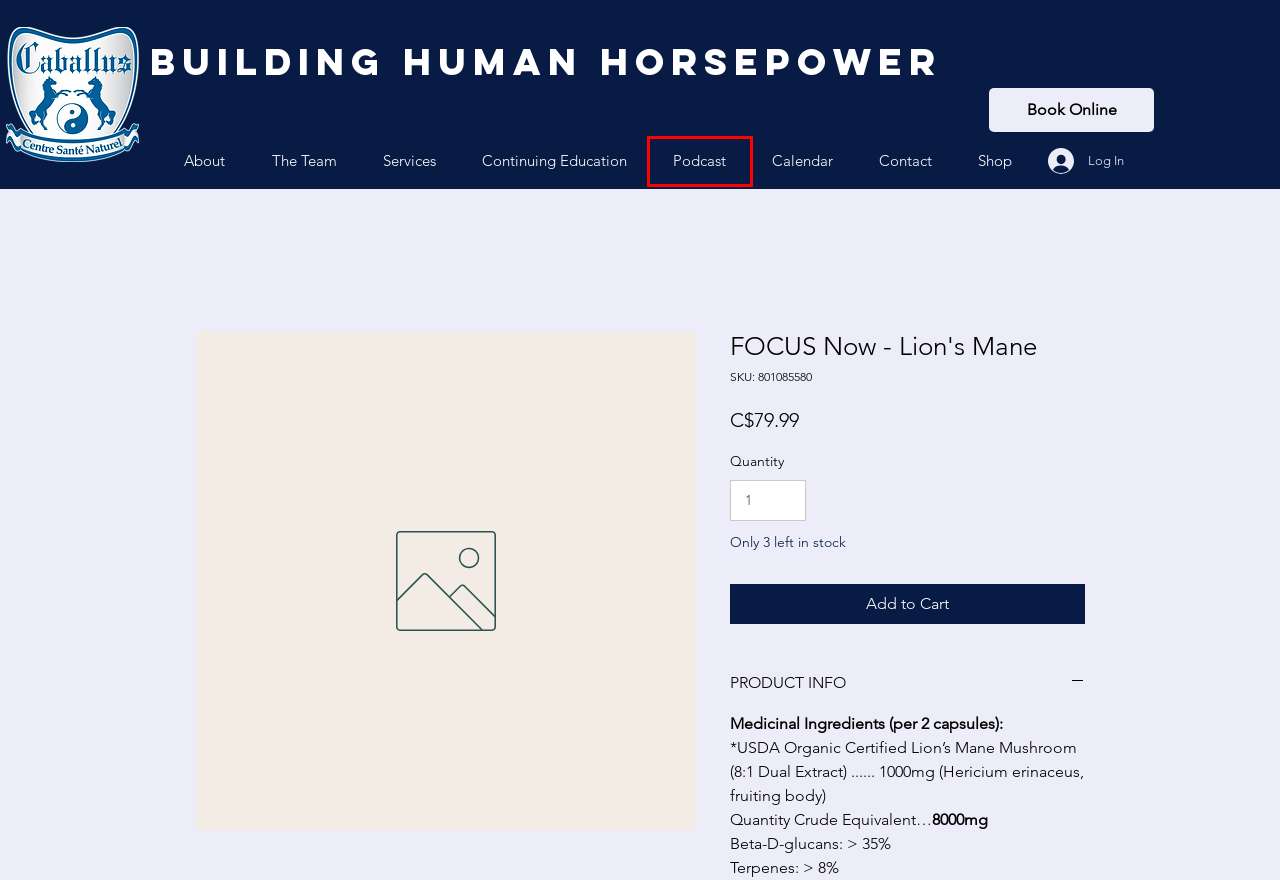Examine the screenshot of a webpage featuring a red bounding box and identify the best matching webpage description for the new page that results from clicking the element within the box. Here are the options:
A. Services2 | Caballus
B. The Team | Caballus
C. Continuing Education | Caballus
D. Services | Caballus
E. Home | Caballus
F. About | Caballus
G. Calendar | Caballus
H. Podcast | Caballus

H